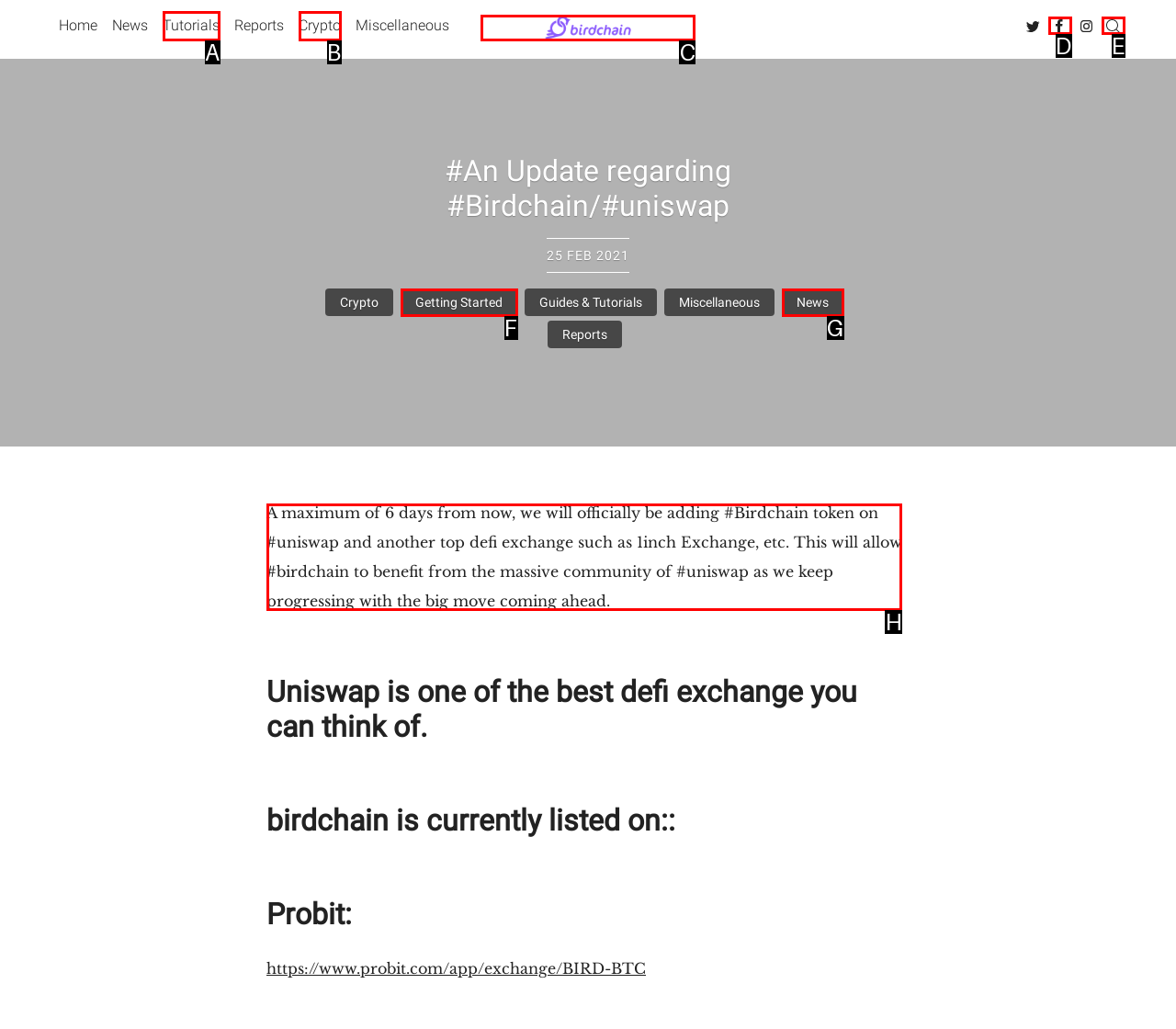Pick the HTML element that should be clicked to execute the task: Read the update on Birdchain and Uniswap
Respond with the letter corresponding to the correct choice.

H